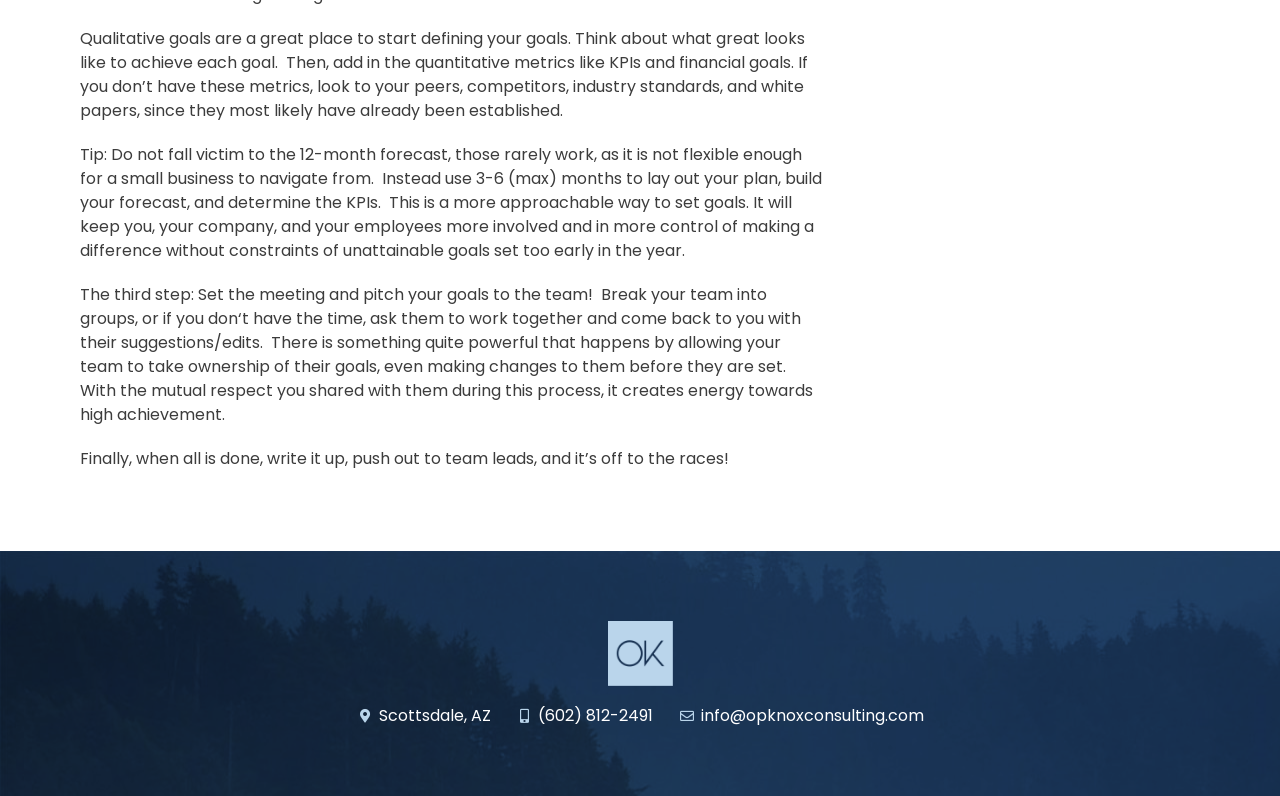Respond to the question below with a single word or phrase:
How long should a forecast be for a small business?

3-6 months